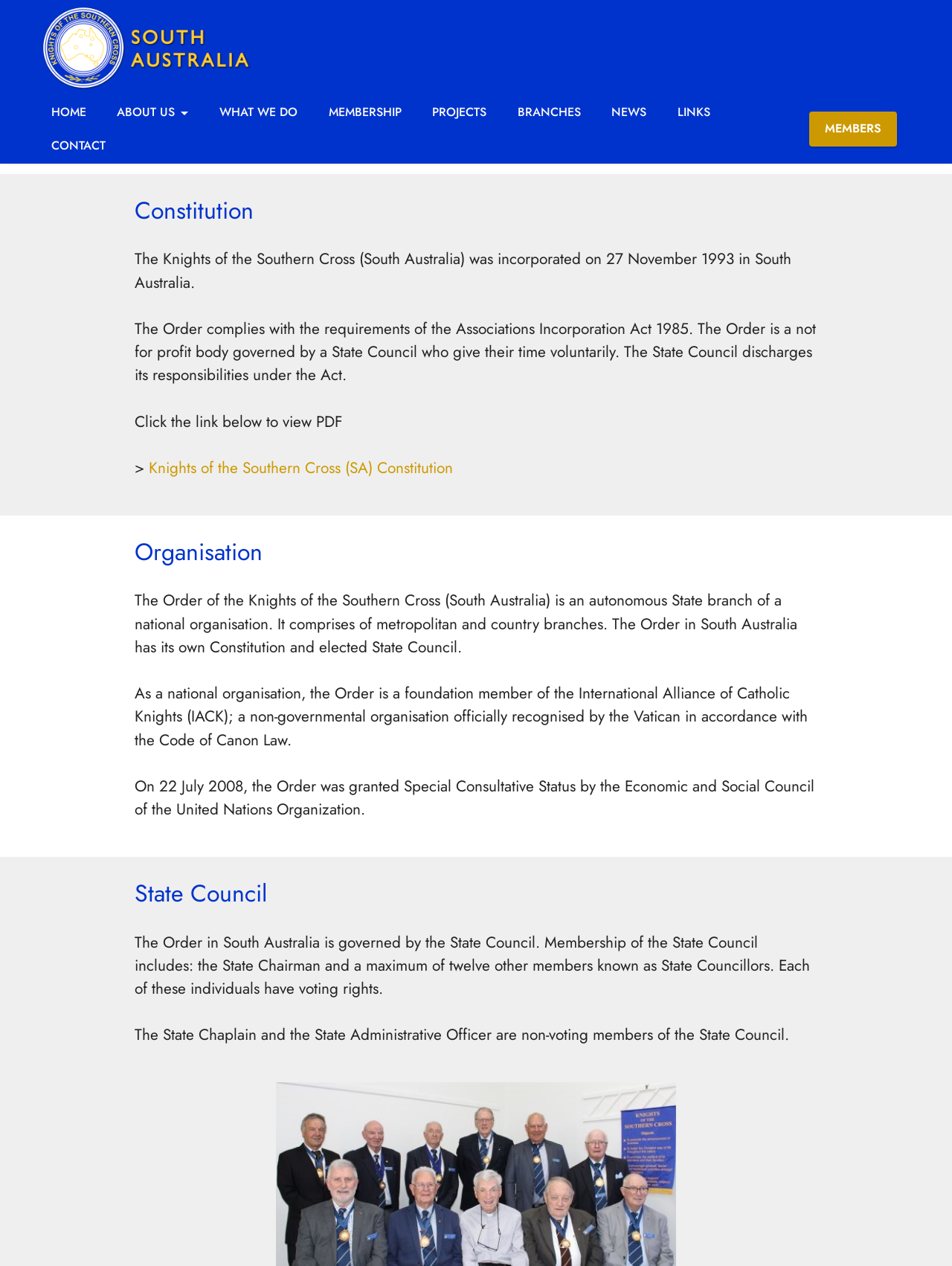Given the element description "ABOUT US" in the screenshot, predict the bounding box coordinates of that UI element.

[0.119, 0.081, 0.202, 0.096]